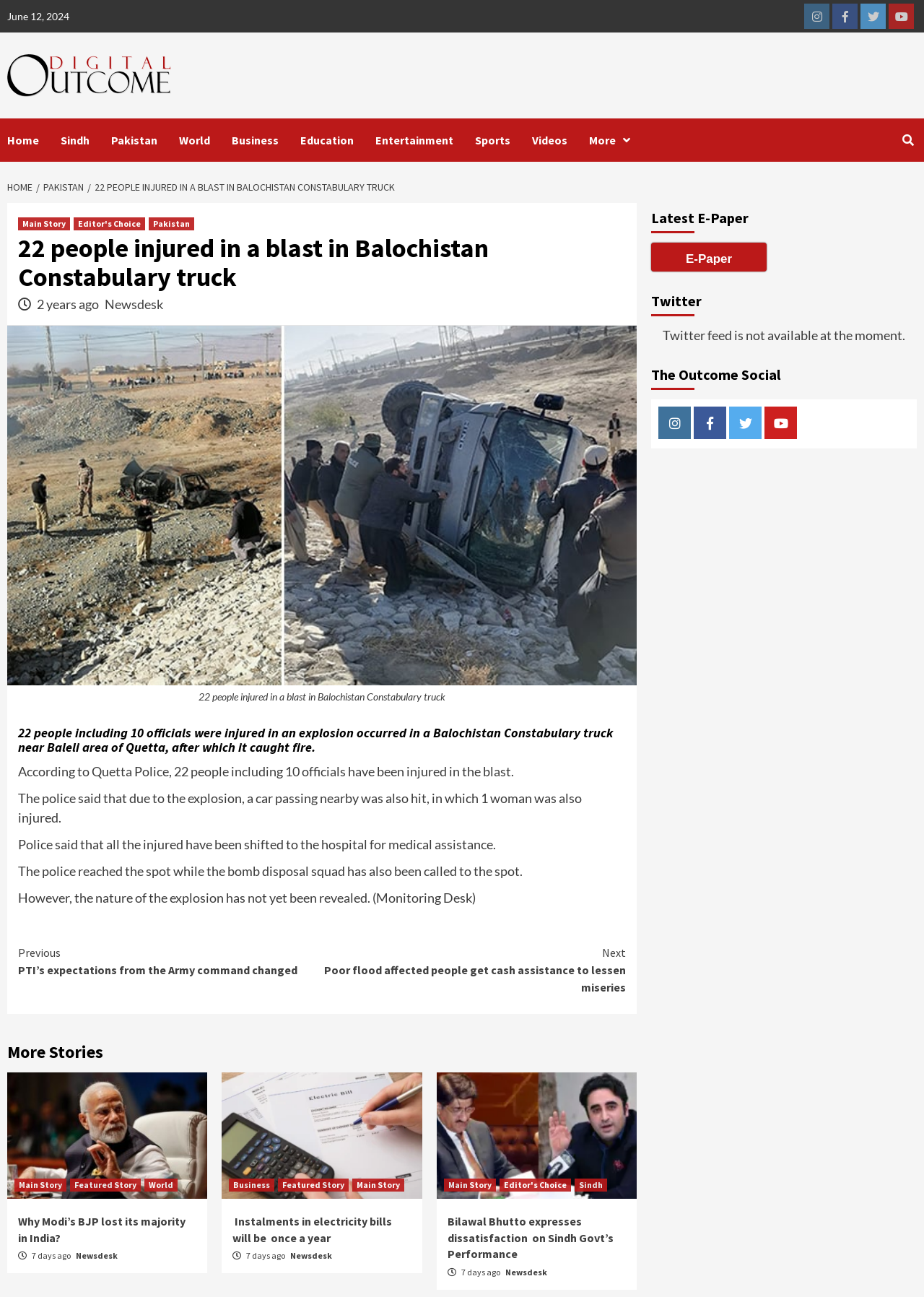Point out the bounding box coordinates of the section to click in order to follow this instruction: "Visit the 'Pakistan' page".

[0.161, 0.168, 0.21, 0.178]